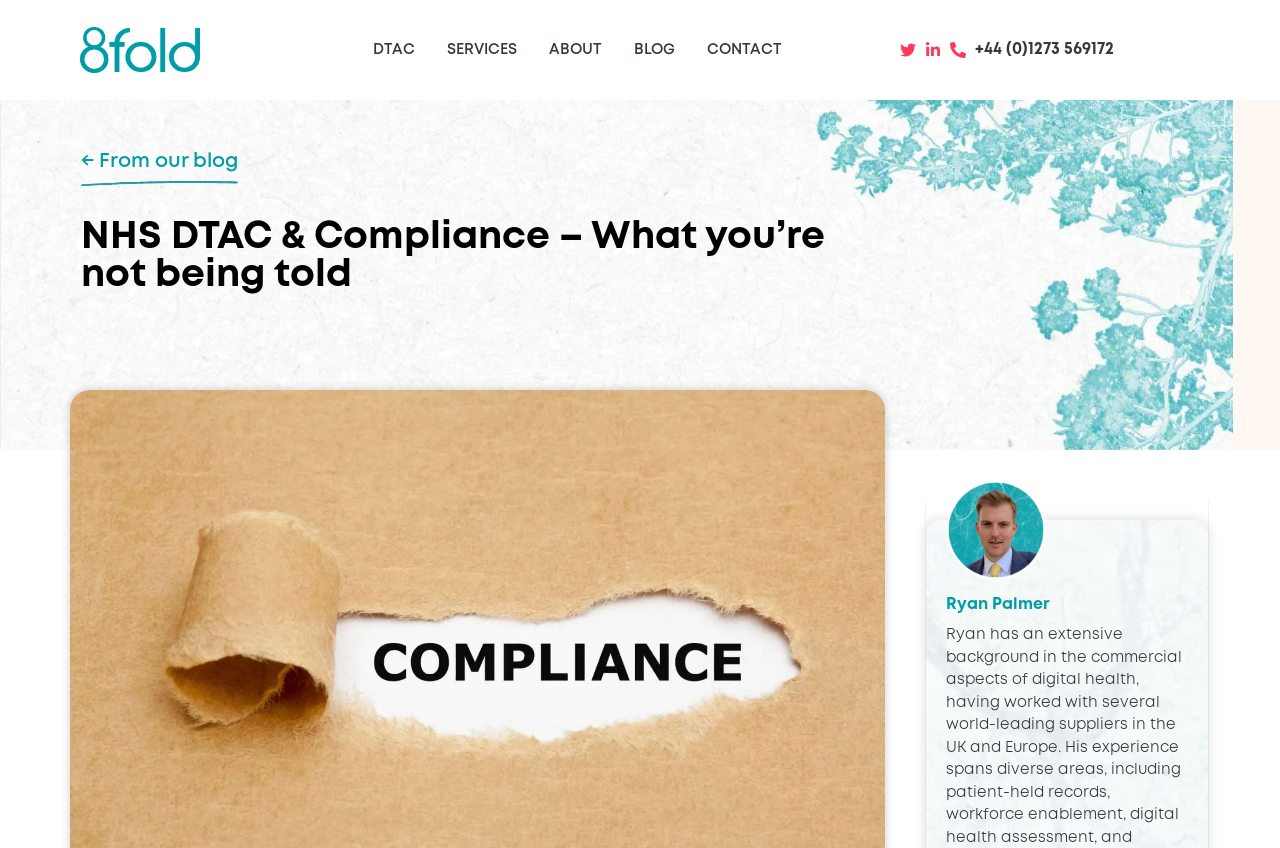Specify the bounding box coordinates of the element's region that should be clicked to achieve the following instruction: "Read the blog". The bounding box coordinates consist of four float numbers between 0 and 1, in the format [left, top, right, bottom].

[0.483, 0.032, 0.54, 0.086]